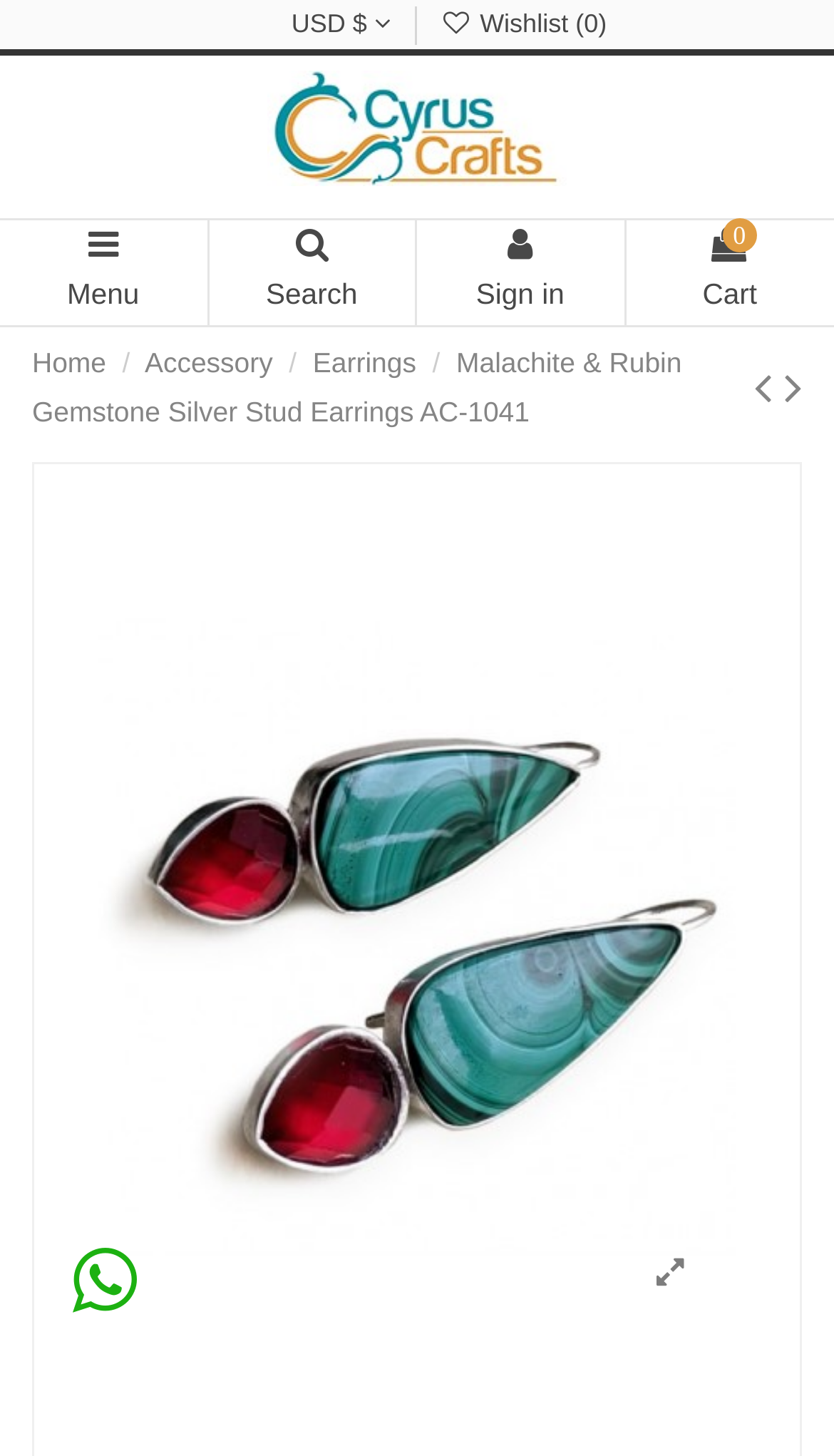Please identify the bounding box coordinates of the area that needs to be clicked to follow this instruction: "Go to previous product".

[0.904, 0.248, 0.941, 0.285]